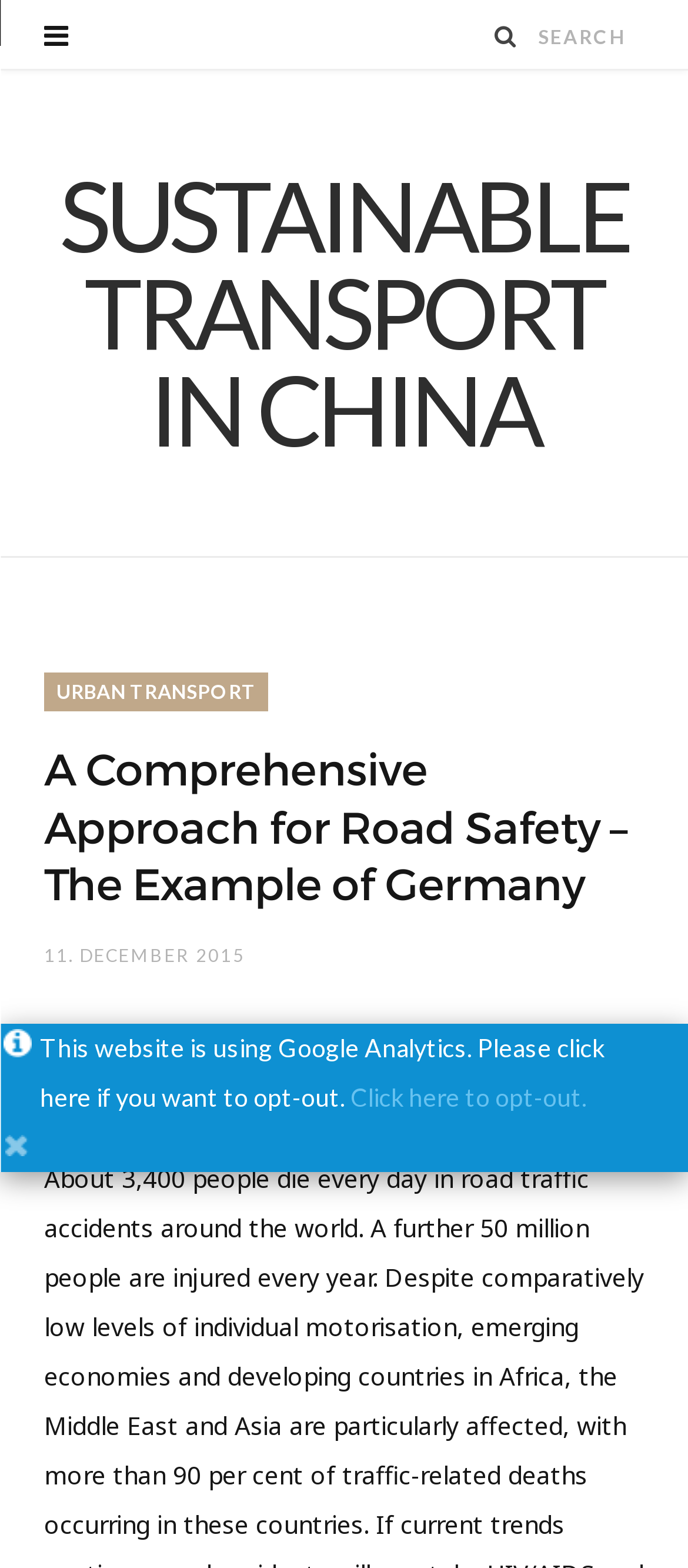From the webpage screenshot, predict the bounding box coordinates (top-left x, top-left y, bottom-right x, bottom-right y) for the UI element described here: 11. December 2015

[0.064, 0.602, 0.356, 0.615]